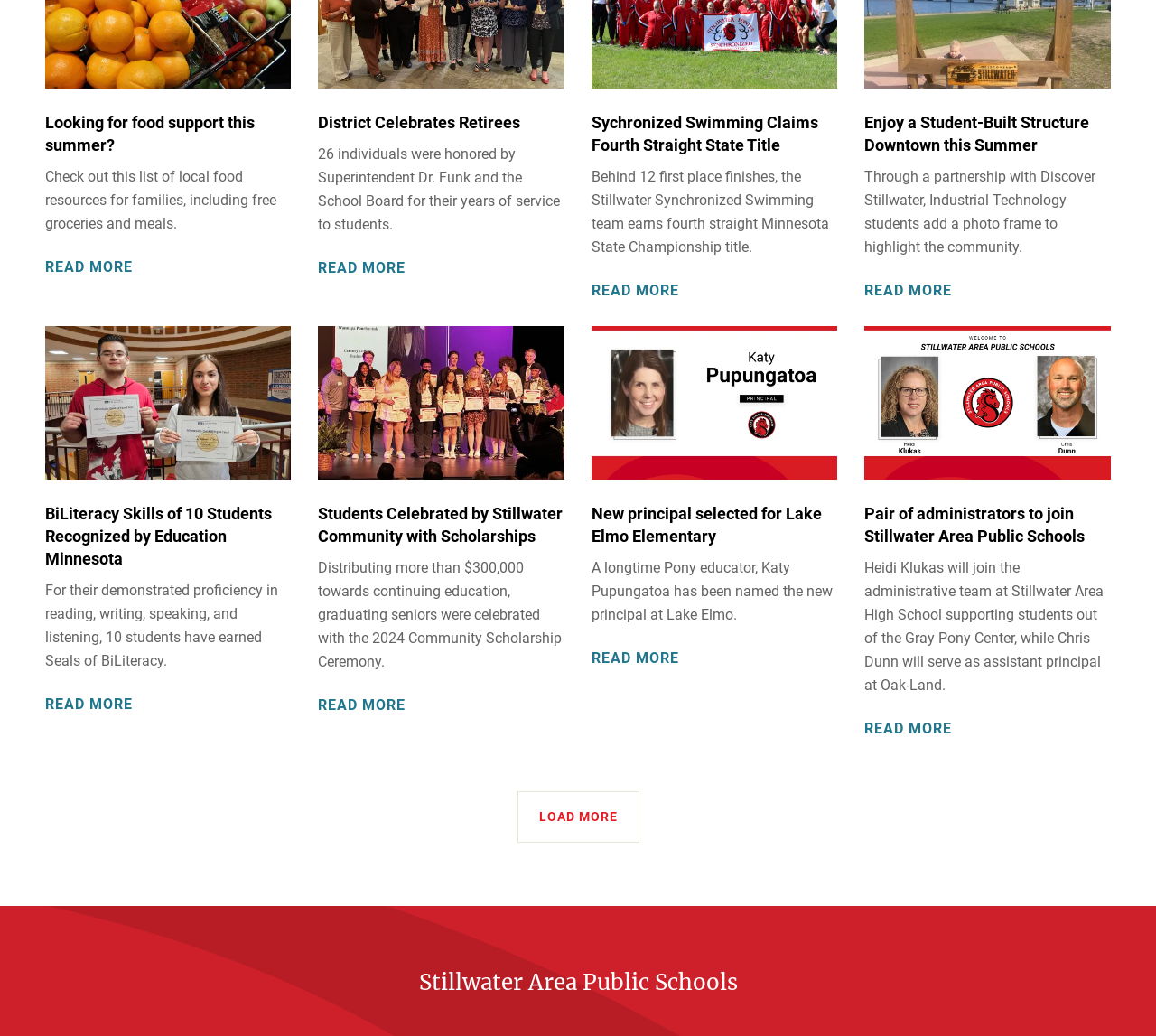Use a single word or phrase to answer this question: 
What is the name of the new principal at Lake Elmo Elementary?

Katy Pupungatoa